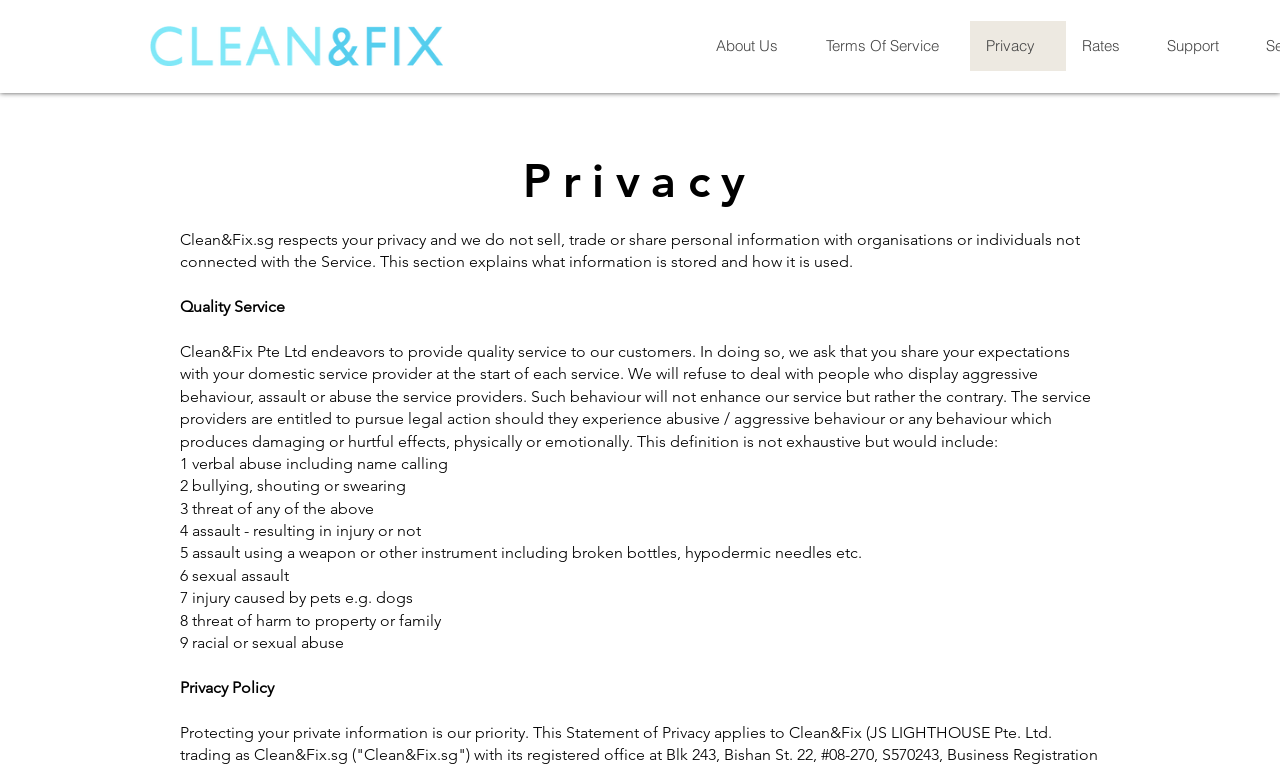What is the purpose of the privacy policy?
Give a detailed explanation using the information visible in the image.

The webpage has a static text that explains what information is stored and how it is used, and it is labeled as 'Privacy Policy'. This suggests that the purpose of the privacy policy is to explain how user information is stored and used.